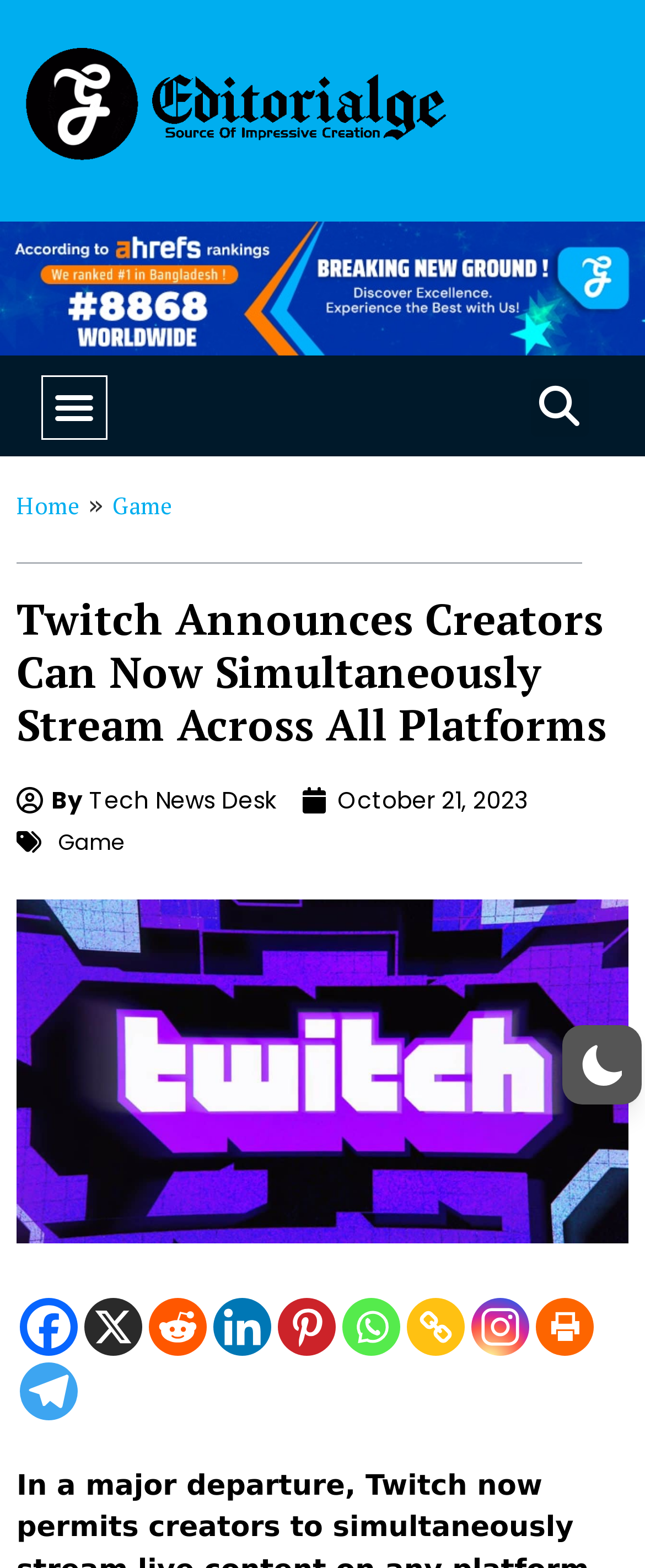Use a single word or phrase to answer the following:
What is the date mentioned in the article?

October 21, 2023